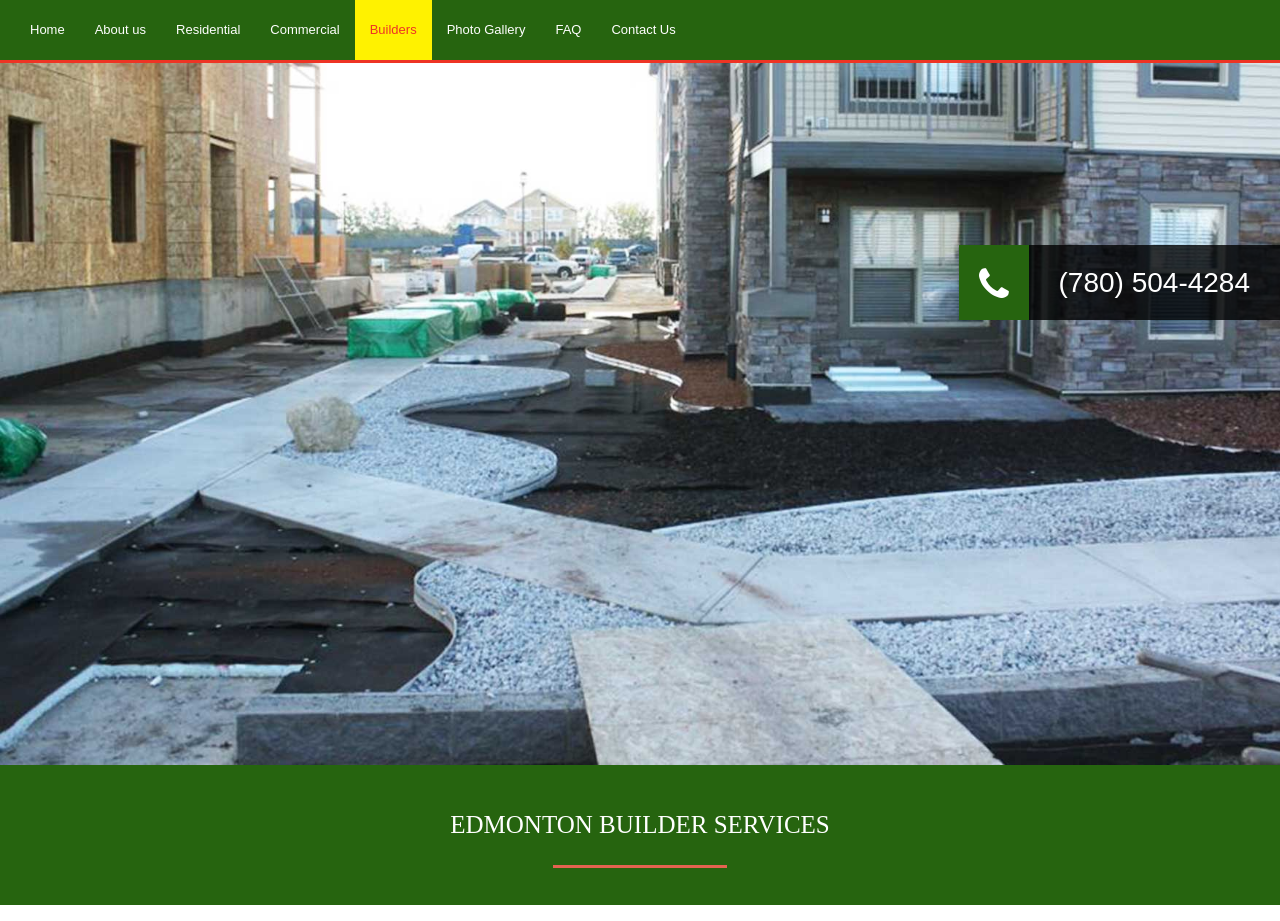Is there a section for viewing photos?
Please provide a comprehensive answer based on the visual information in the image.

I can see a link in the navigation menu labeled 'Photo Gallery', which suggests that there is a section for viewing photos.